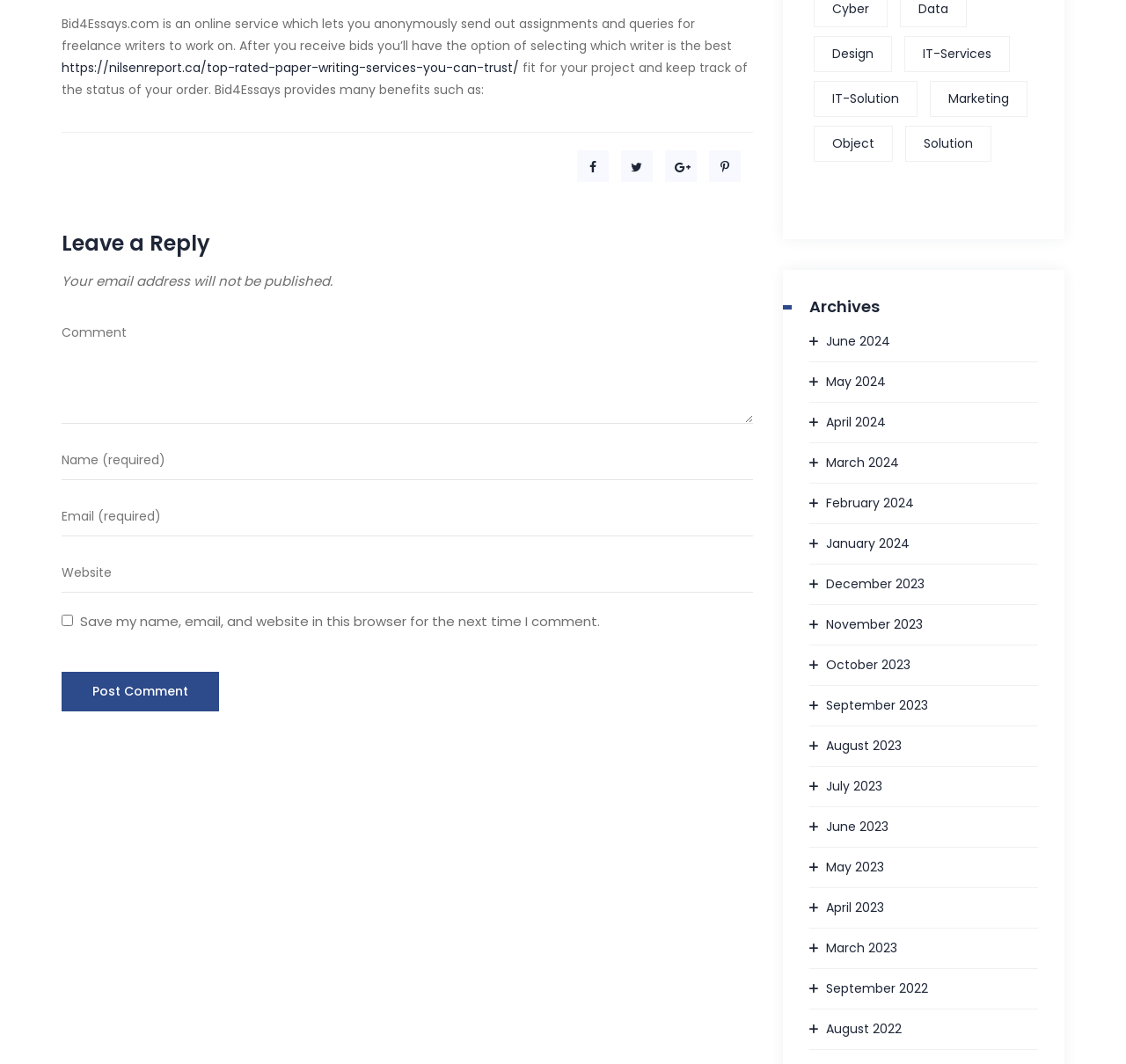Using the details from the image, please elaborate on the following question: What is the earliest month listed in the archives?

The archives section lists months in reverse chronological order, with the most recent months at the top. By scrolling down to the bottom of the archives section, we can see that the earliest month listed is September 2022.